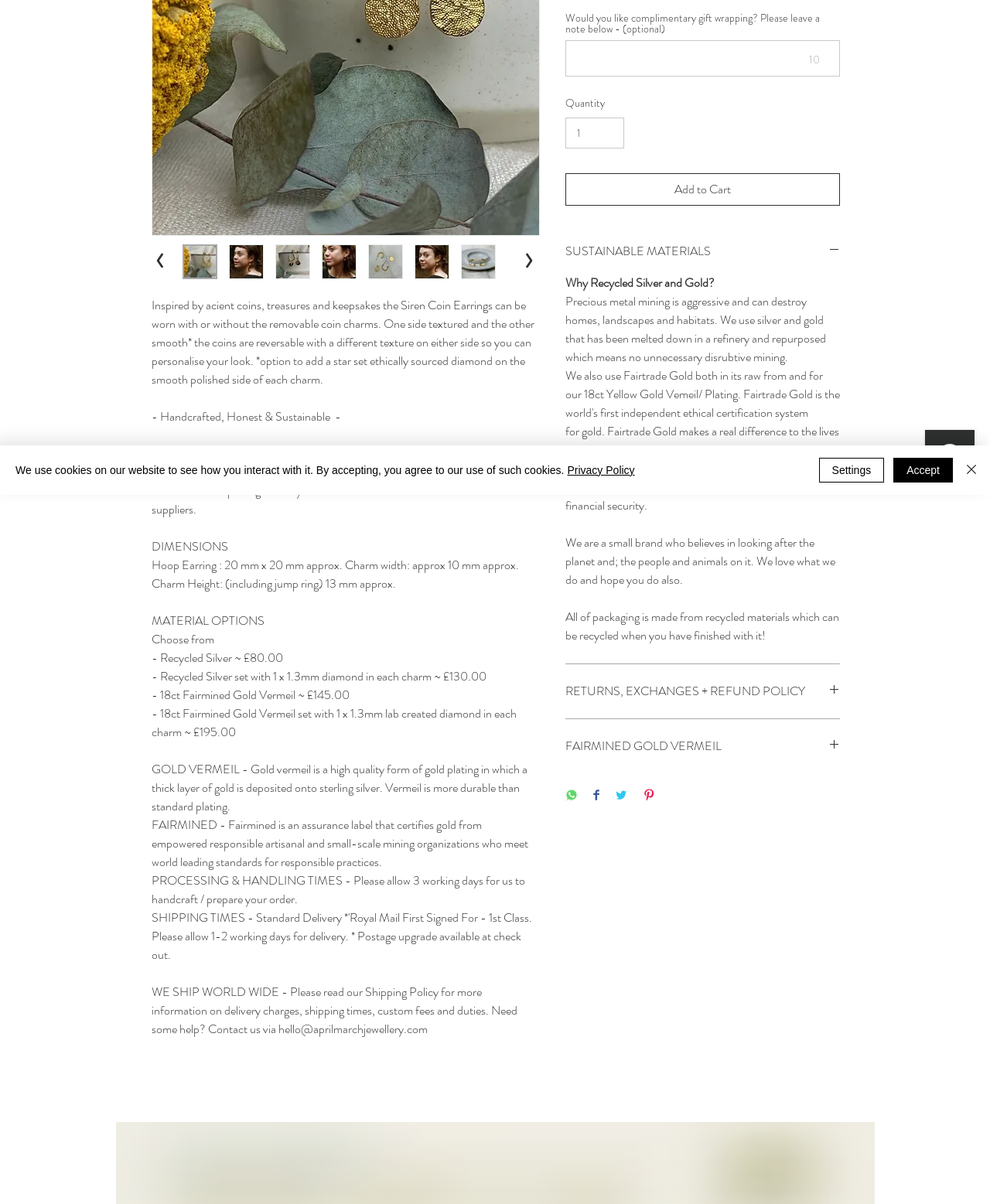Using the webpage screenshot and the element description Accept, determine the bounding box coordinates. Specify the coordinates in the format (top-left x, top-left y, bottom-right x, bottom-right y) with values ranging from 0 to 1.

[0.902, 0.38, 0.962, 0.401]